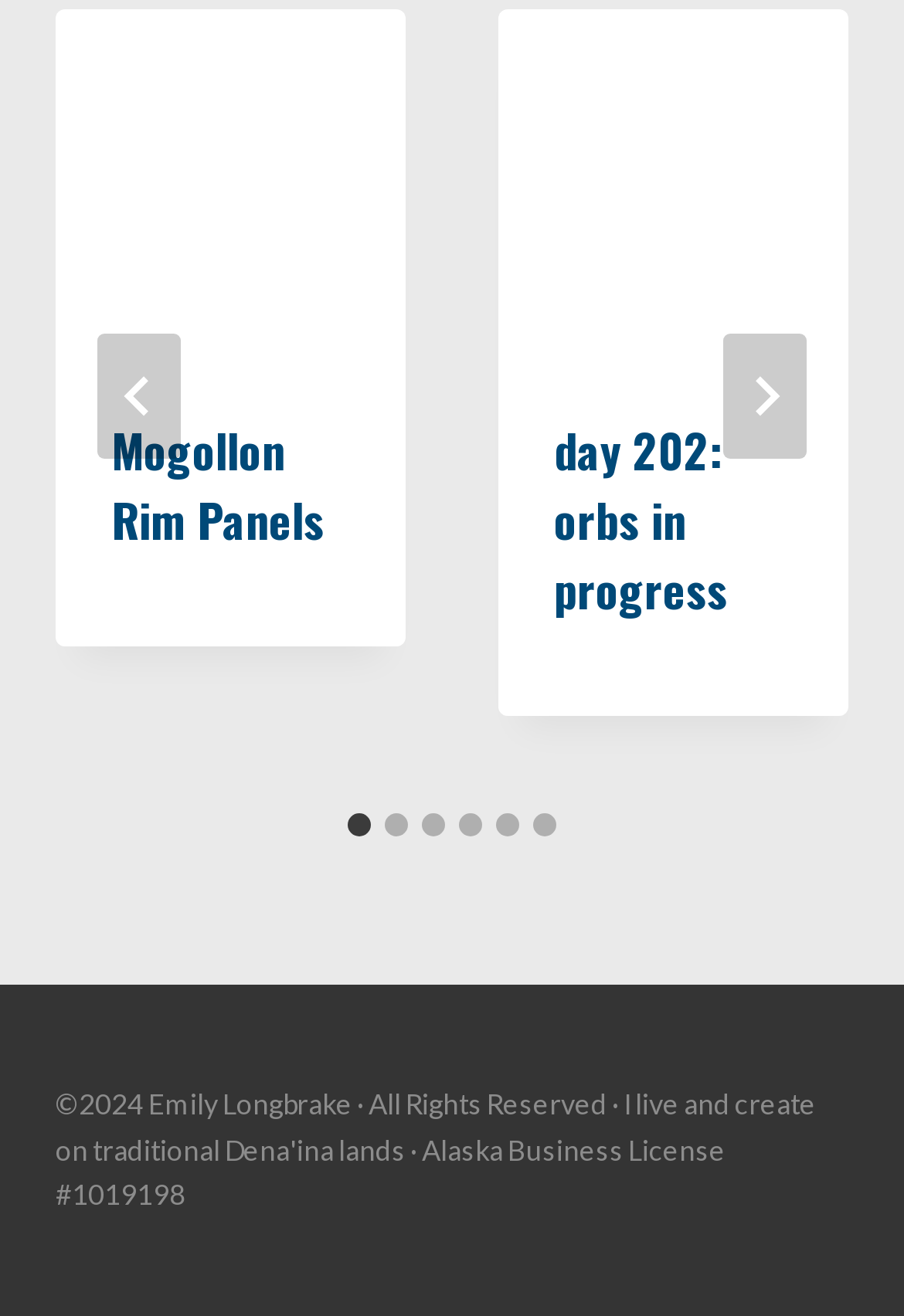Look at the image and give a detailed response to the following question: What is the purpose of the 'Go to last slide' button?

I analyzed the button element with the text 'Go to last slide' and its control relationship with the splide04-track element, which suggests that clicking this button will take the user to the last slide.